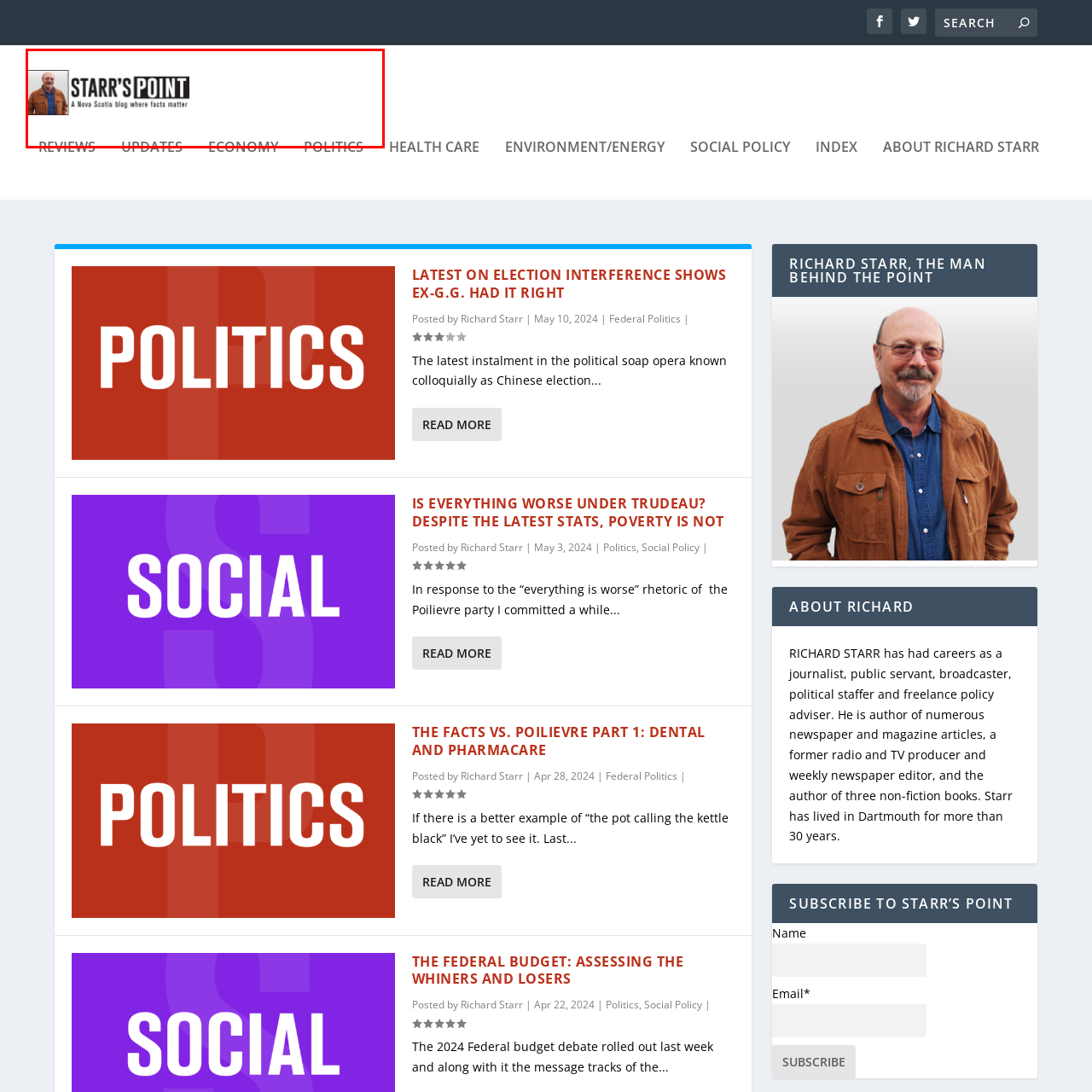Focus on the portion of the image highlighted in red and deliver a detailed explanation for the following question: How many navigation links are present?

The navigation links present are 'REVIEWS', 'UPDATES', 'ECONOMY', and 'POLITICS', which suggests that the blog covers various topics, and there are four links in total.